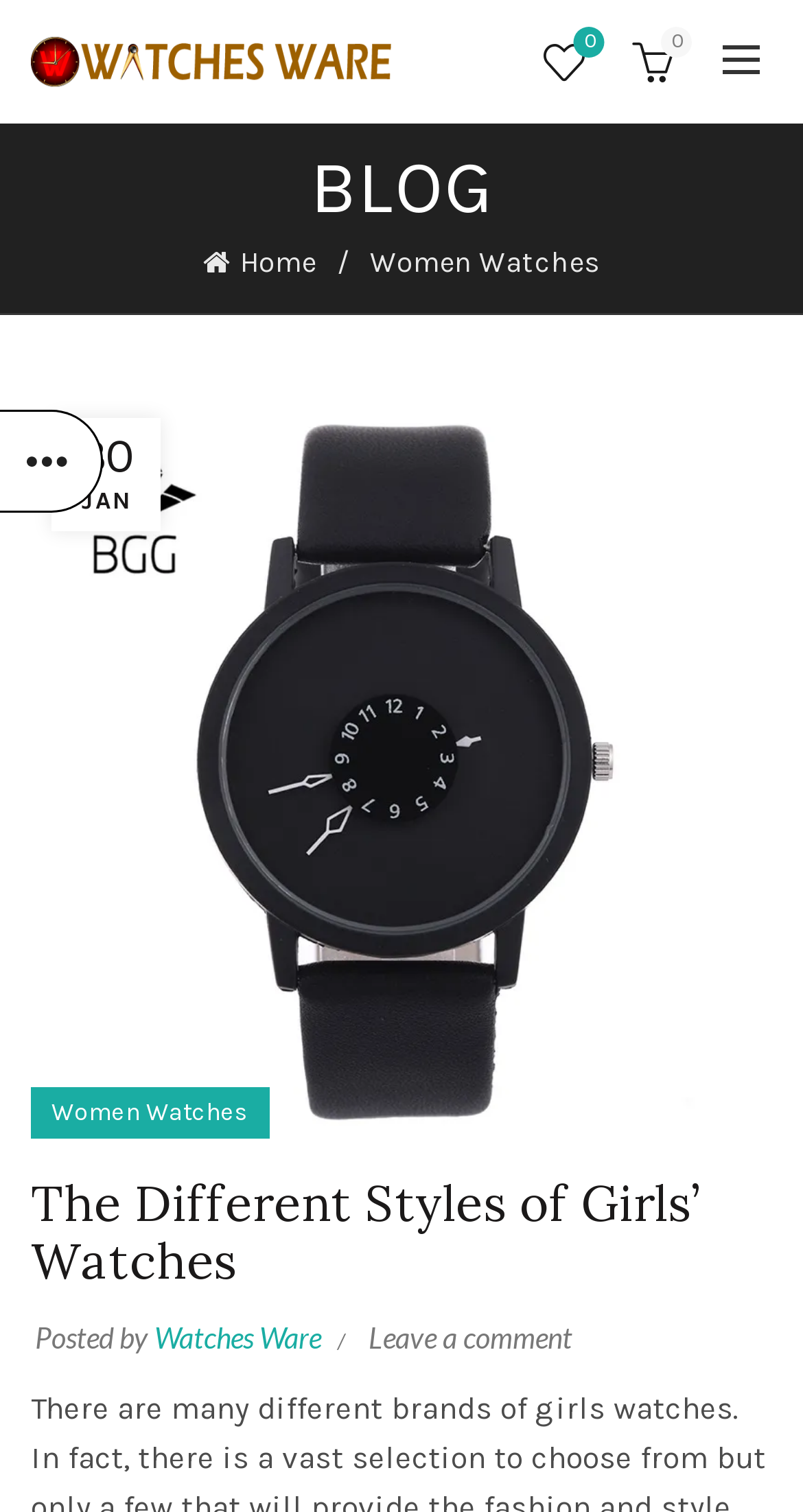Find the bounding box coordinates of the area that needs to be clicked in order to achieve the following instruction: "go to WatchesWare.com homepage". The coordinates should be specified as four float numbers between 0 and 1, i.e., [left, top, right, bottom].

[0.038, 0.028, 0.487, 0.051]